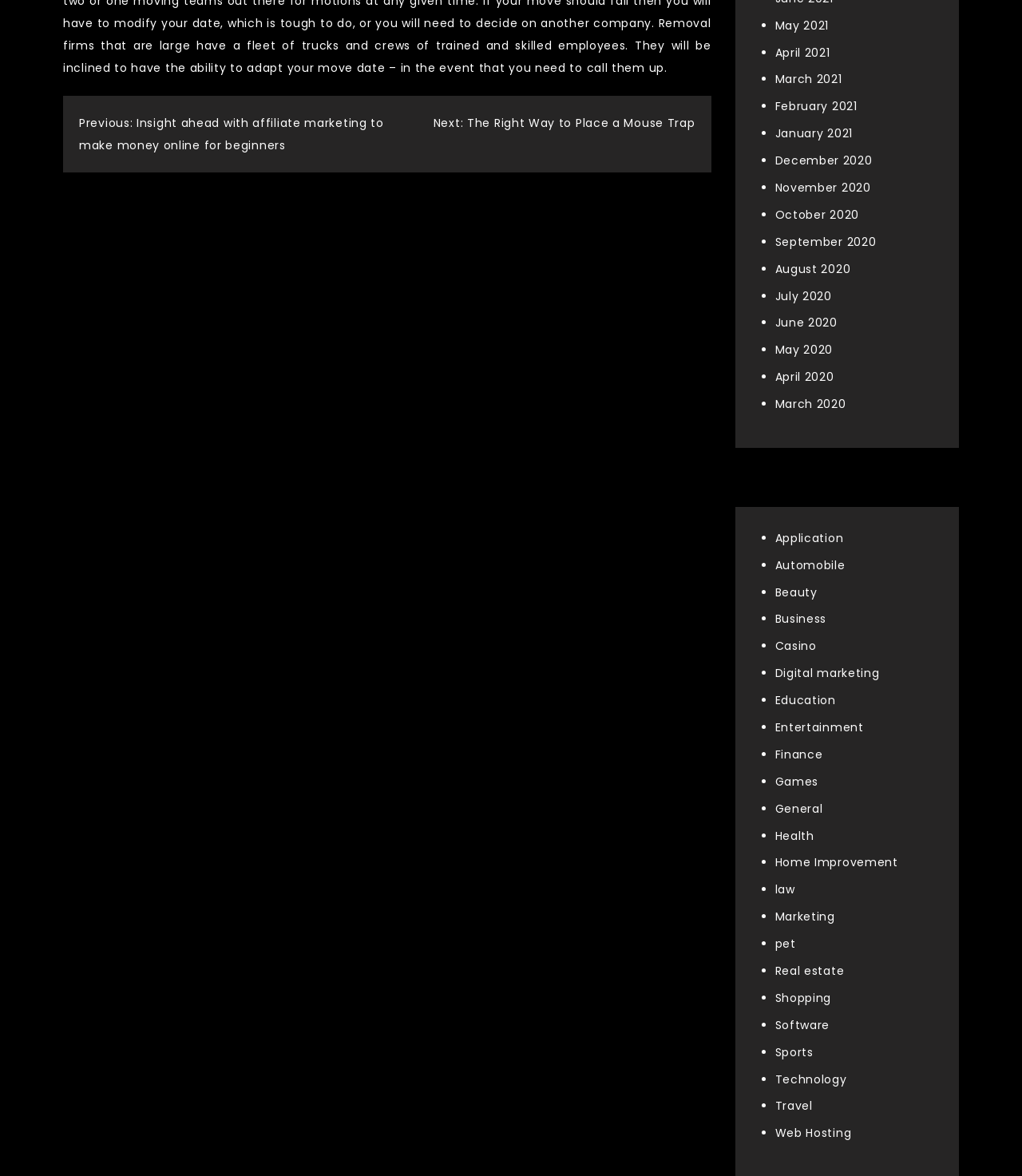Identify the bounding box coordinates of the HTML element based on this description: "Technology".

[0.758, 0.911, 0.829, 0.924]